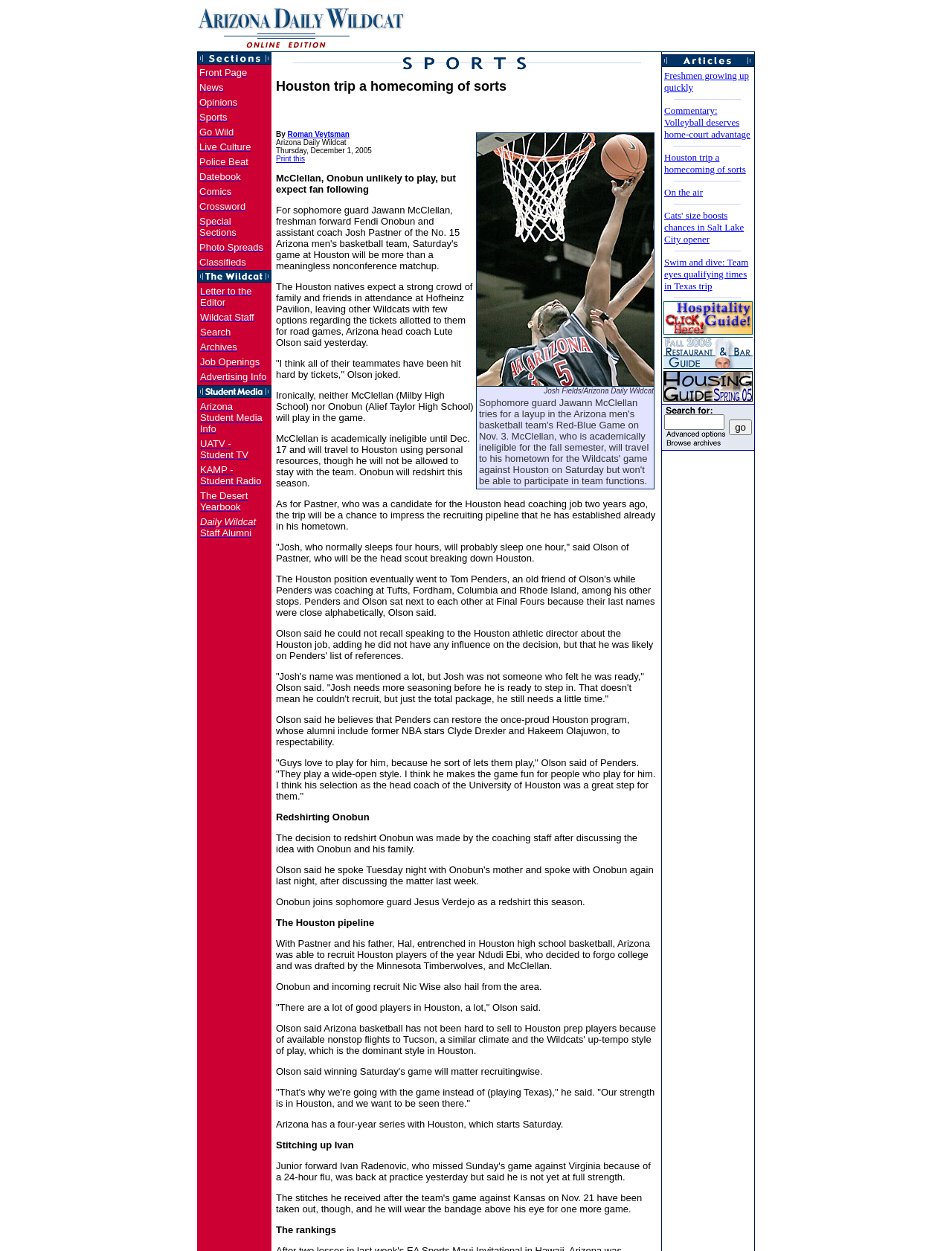Give a concise answer using only one word or phrase for this question:
What is the name of the image at the bottom of the webpage?

Student Media